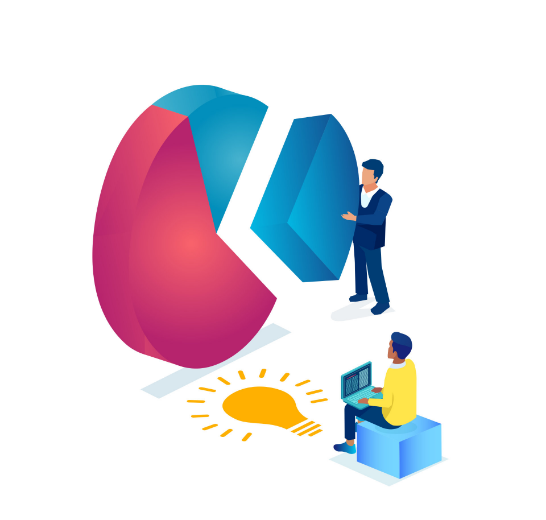Carefully examine the image and provide an in-depth answer to the question: What is the individual on the cube engaged with?

According to the caption, the individual sitting on the cube is engaged with a laptop, which implies that they are working on something, possibly related to generating innovative ideas or strategies, as suggested by the glowing light bulb icon.